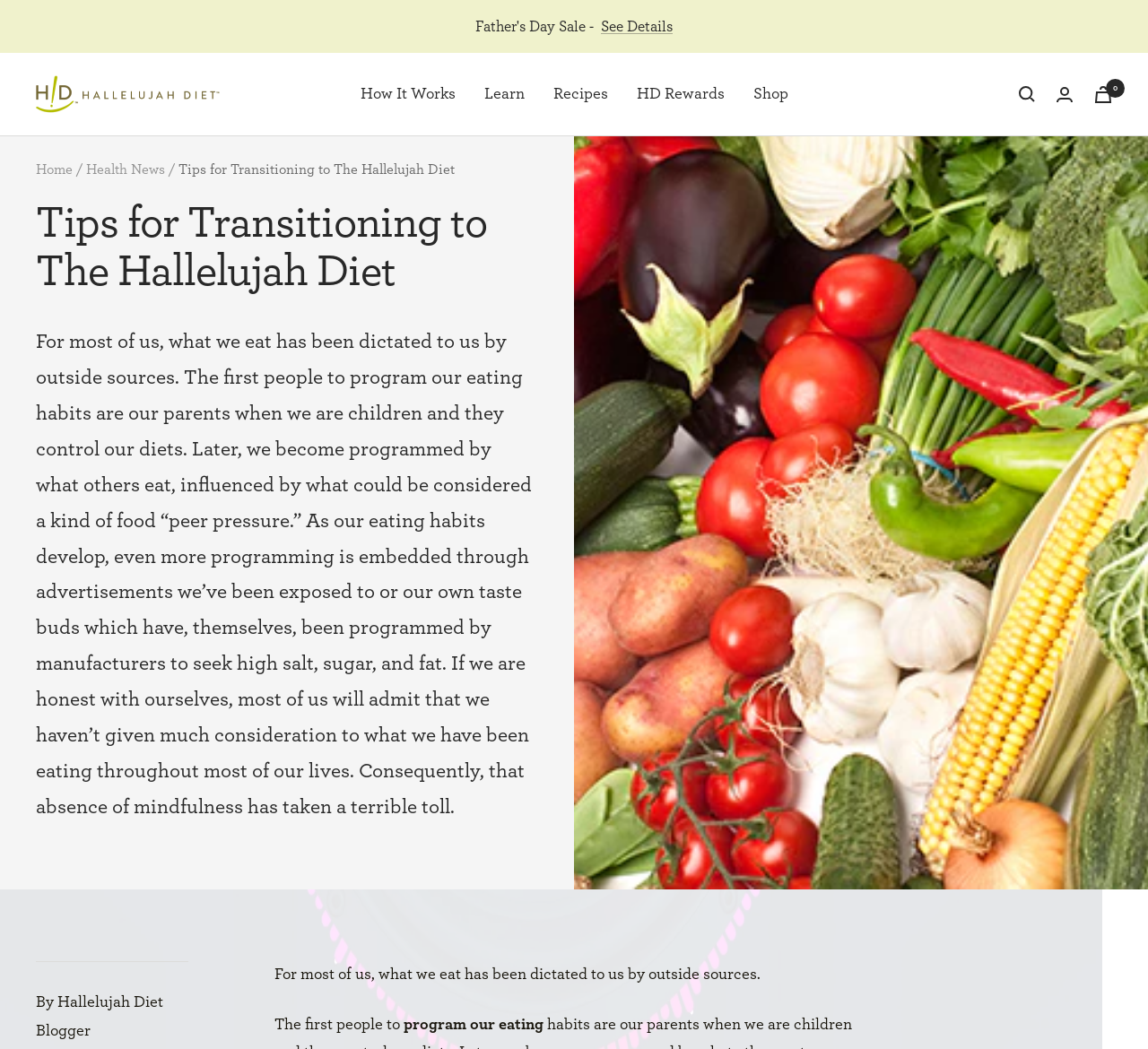What is the name of the diet being discussed?
Using the information from the image, answer the question thoroughly.

The name of the diet being discussed can be inferred from the link 'Hallelujah Diet' at the top left corner of the webpage, as well as the image and heading with the same name.